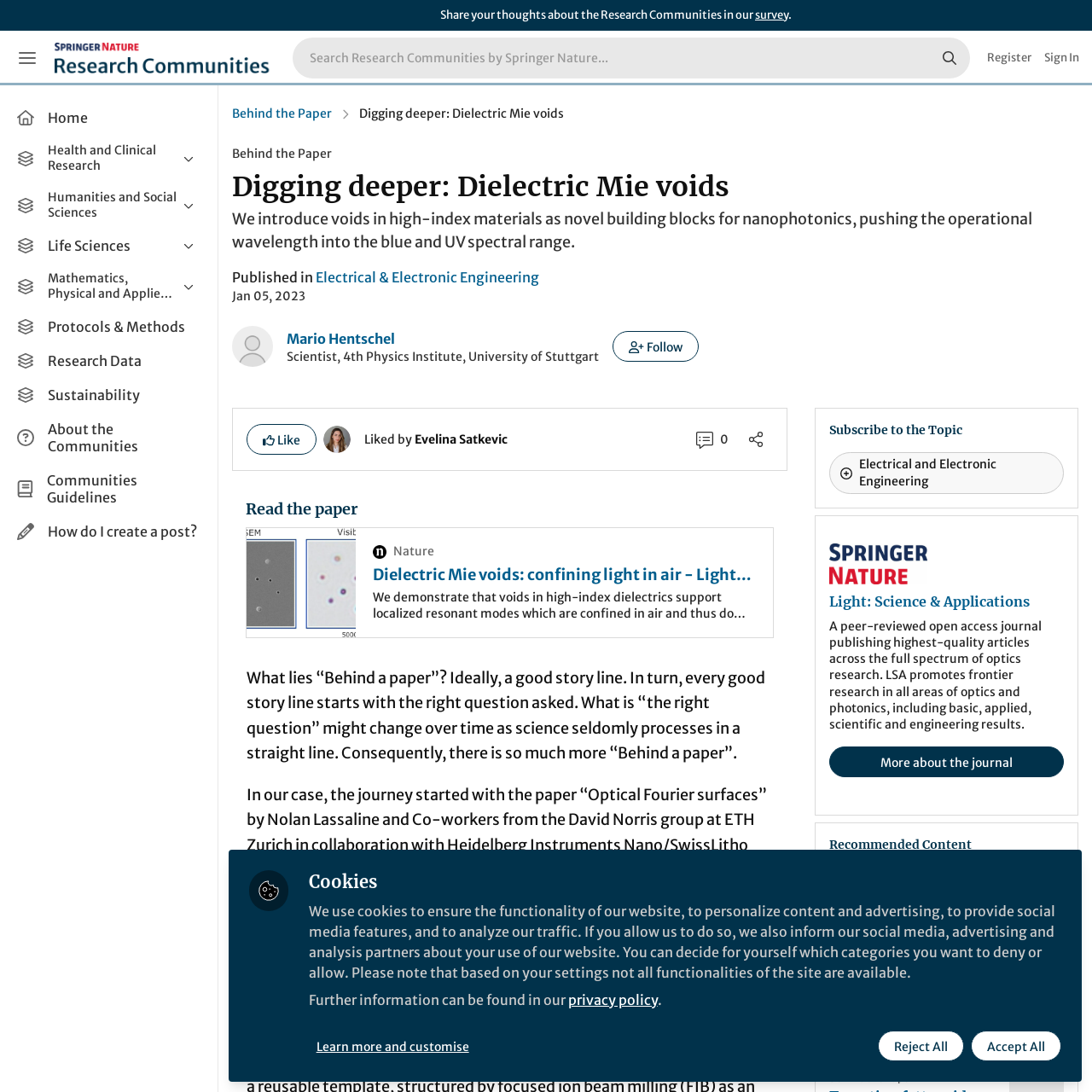Pinpoint the bounding box coordinates of the clickable area needed to execute the instruction: "Sign in to your account". The coordinates should be specified as four float numbers between 0 and 1, i.e., [left, top, right, bottom].

[0.956, 0.028, 0.988, 0.078]